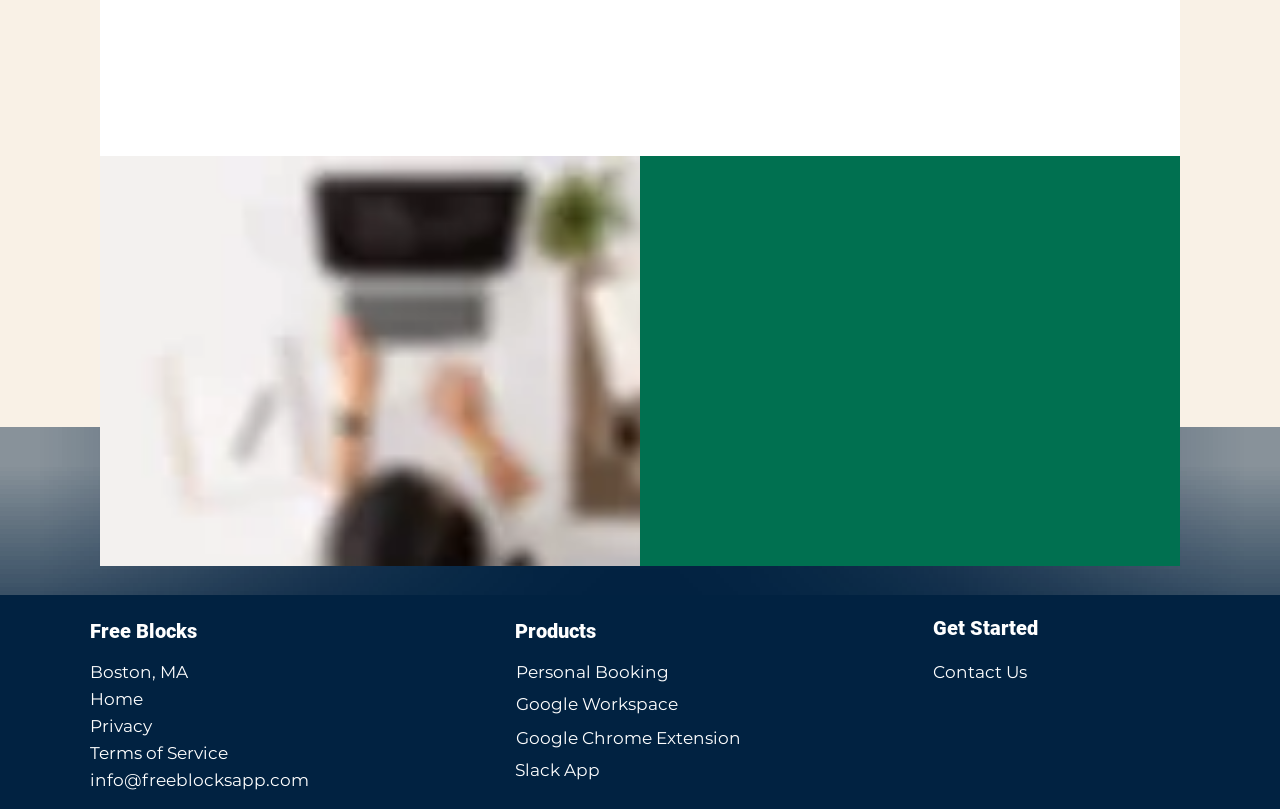What is the location mentioned at the bottom?
Using the details from the image, give an elaborate explanation to answer the question.

At the bottom of the webpage, there is a static text element that mentions 'Boston, MA', which is likely the location of the company or organization behind the webpage.